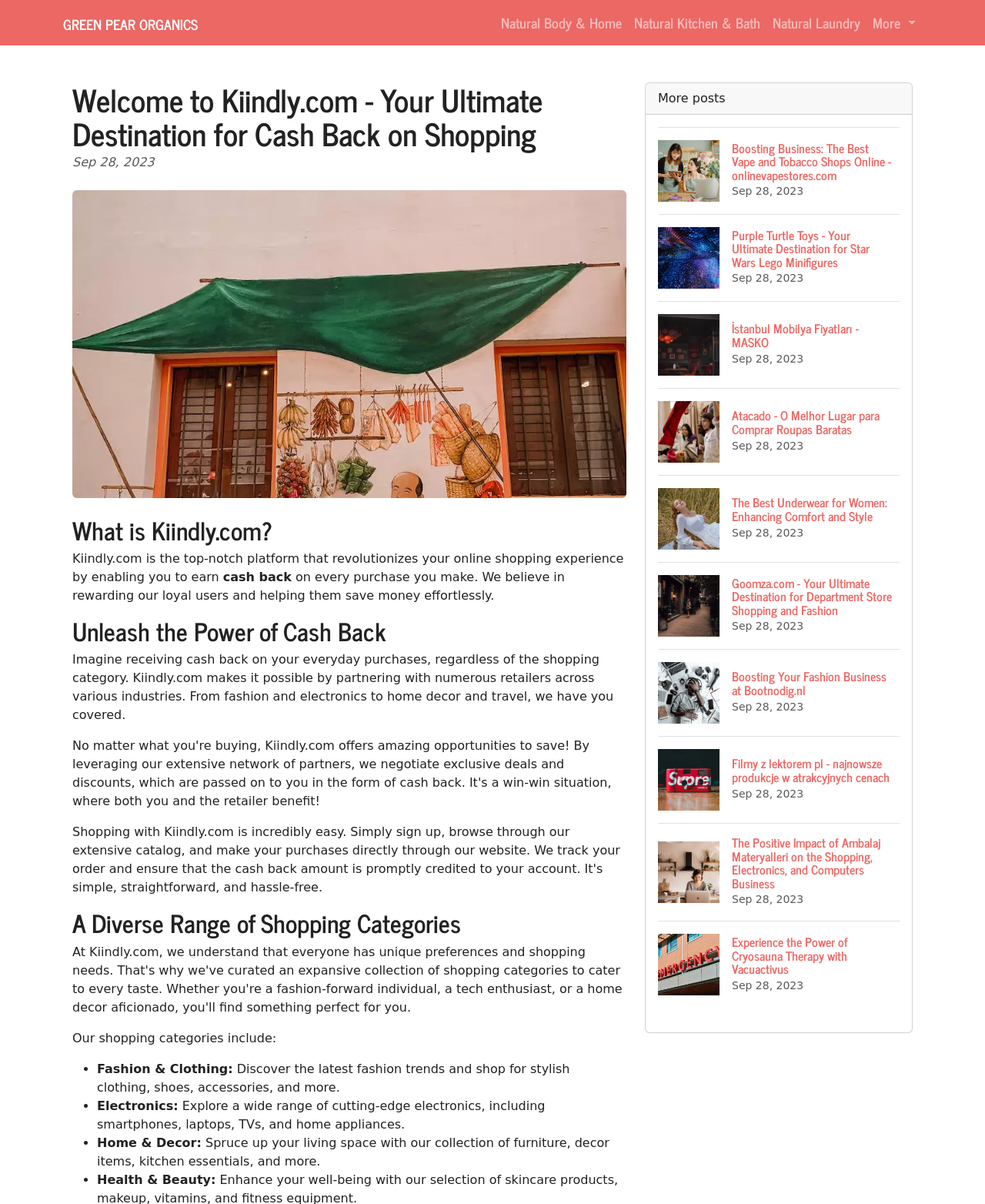Please provide the main heading of the webpage content.

Welcome to Kiindly.com - Your Ultimate Destination for Cash Back on Shopping